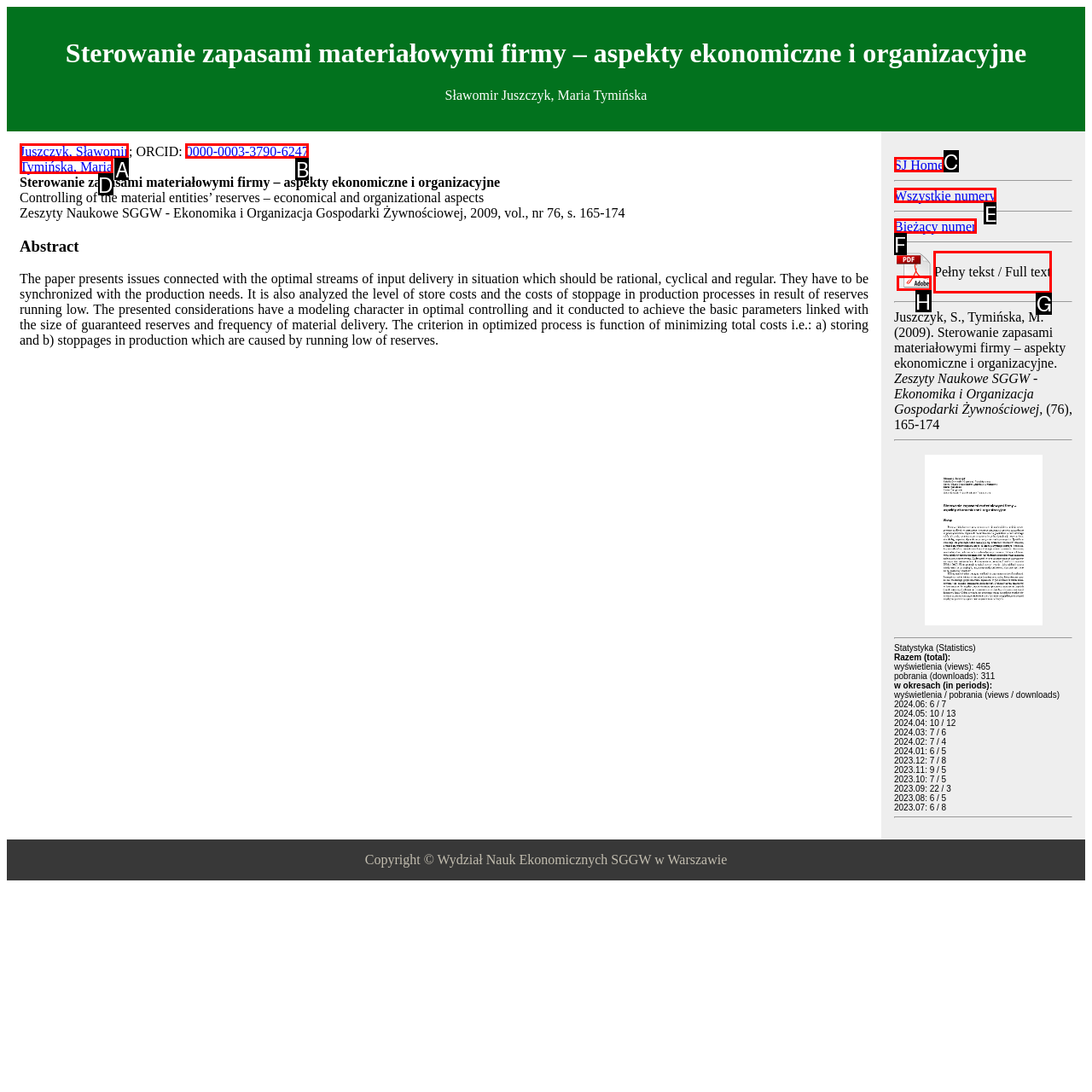Choose the HTML element that should be clicked to accomplish the task: View the full text. Answer with the letter of the chosen option.

G